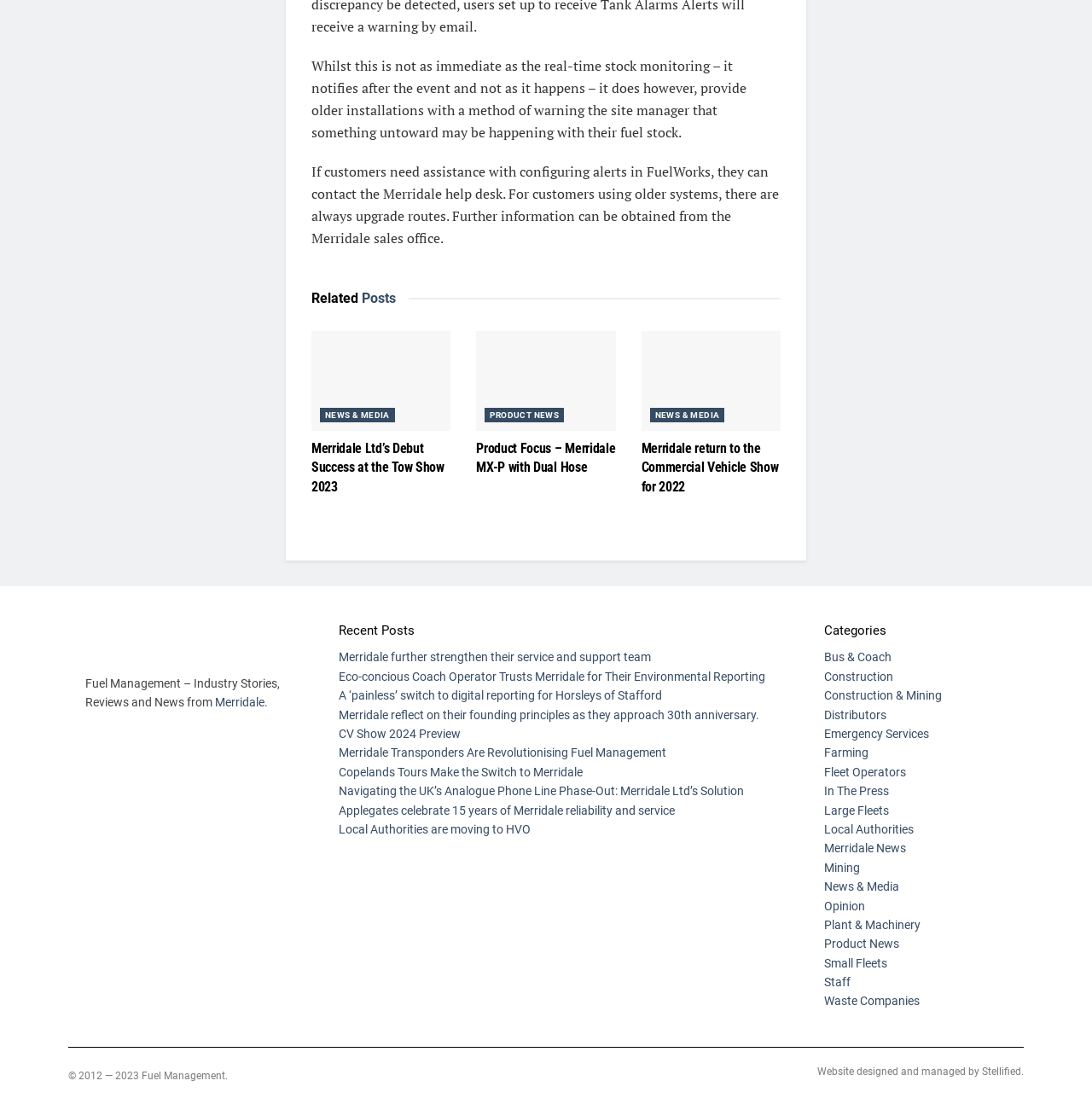Please locate the bounding box coordinates of the element's region that needs to be clicked to follow the instruction: "Click the HOME link". The bounding box coordinates should be provided as four float numbers between 0 and 1, i.e., [left, top, right, bottom].

None